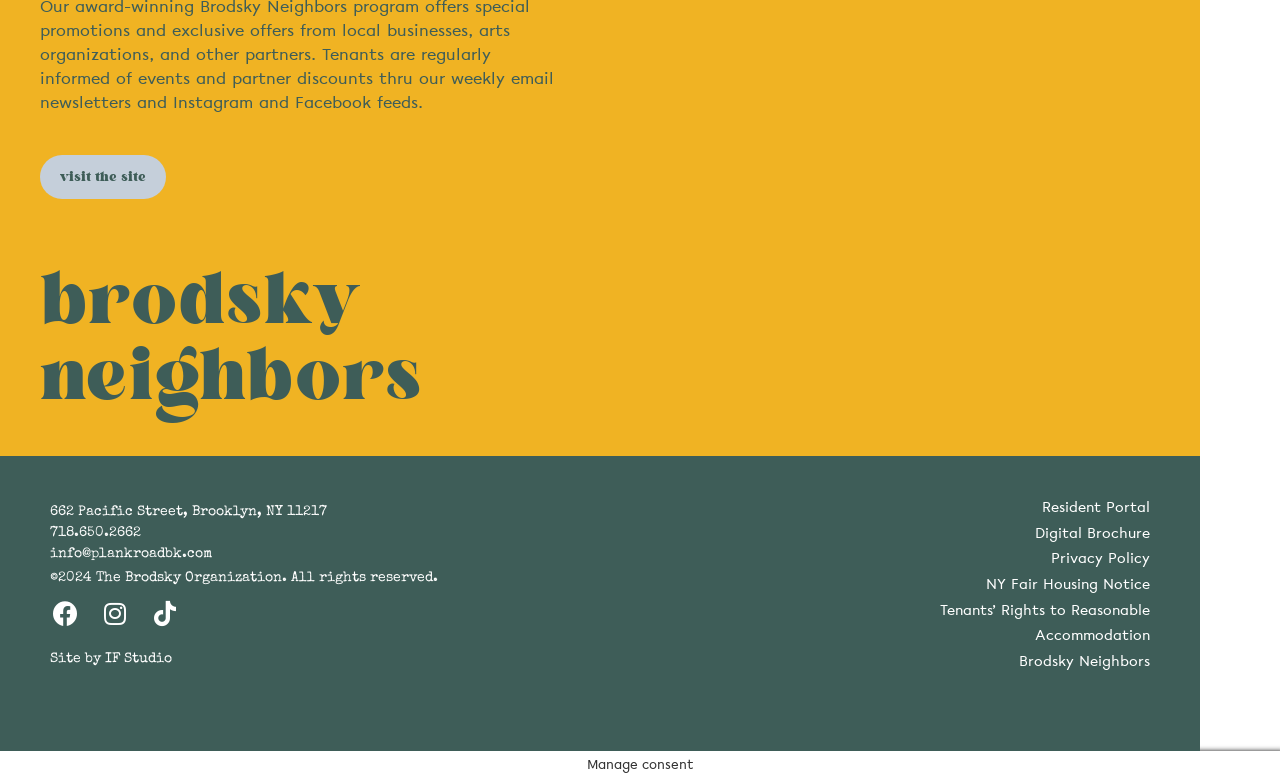Identify the bounding box of the UI component described as: "View all".

None